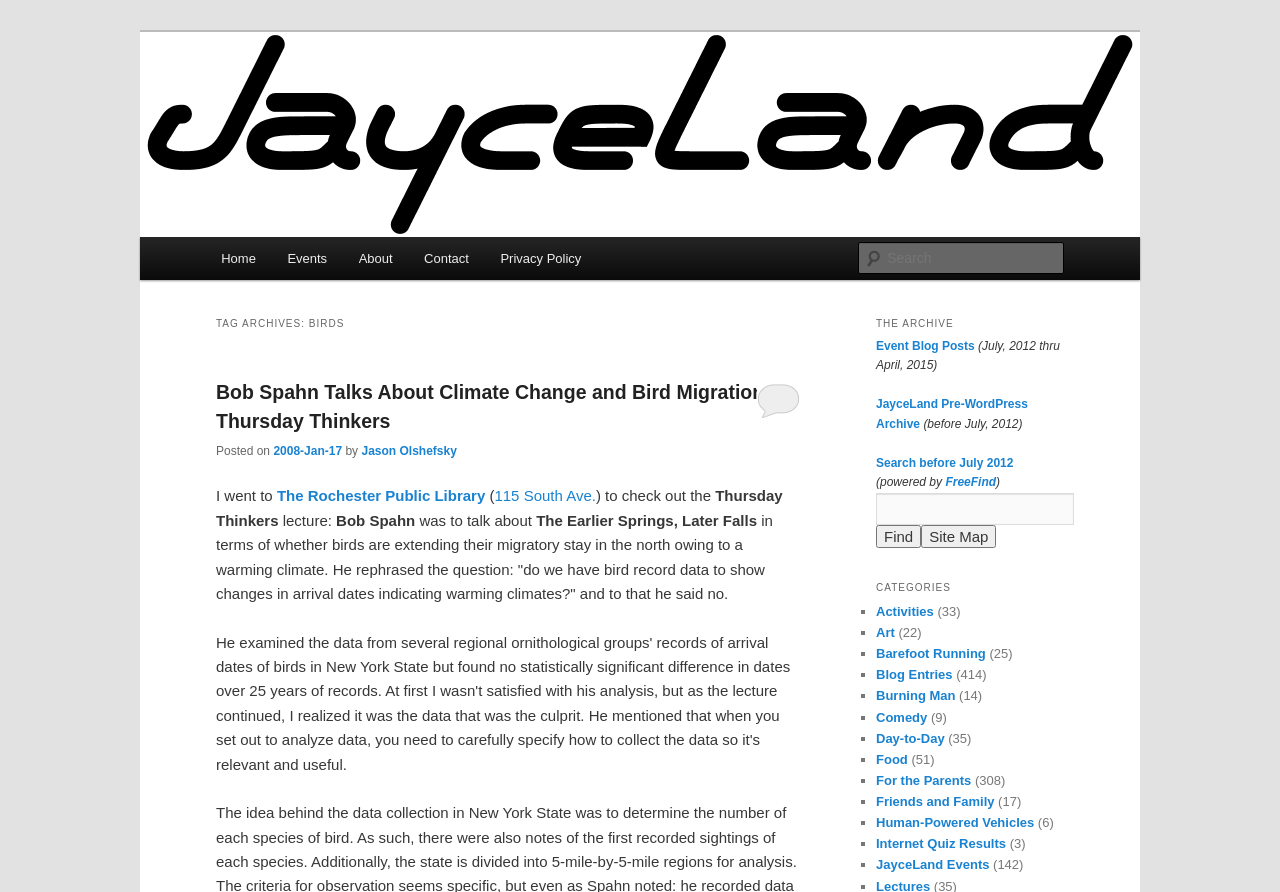Provide a one-word or one-phrase answer to the question:
What is the title of the article below the 'TAG ARCHIVES: BIRDS' heading?

Bob Spahn Talks About Climate Change and Bird Migration at Thursday Thinkers